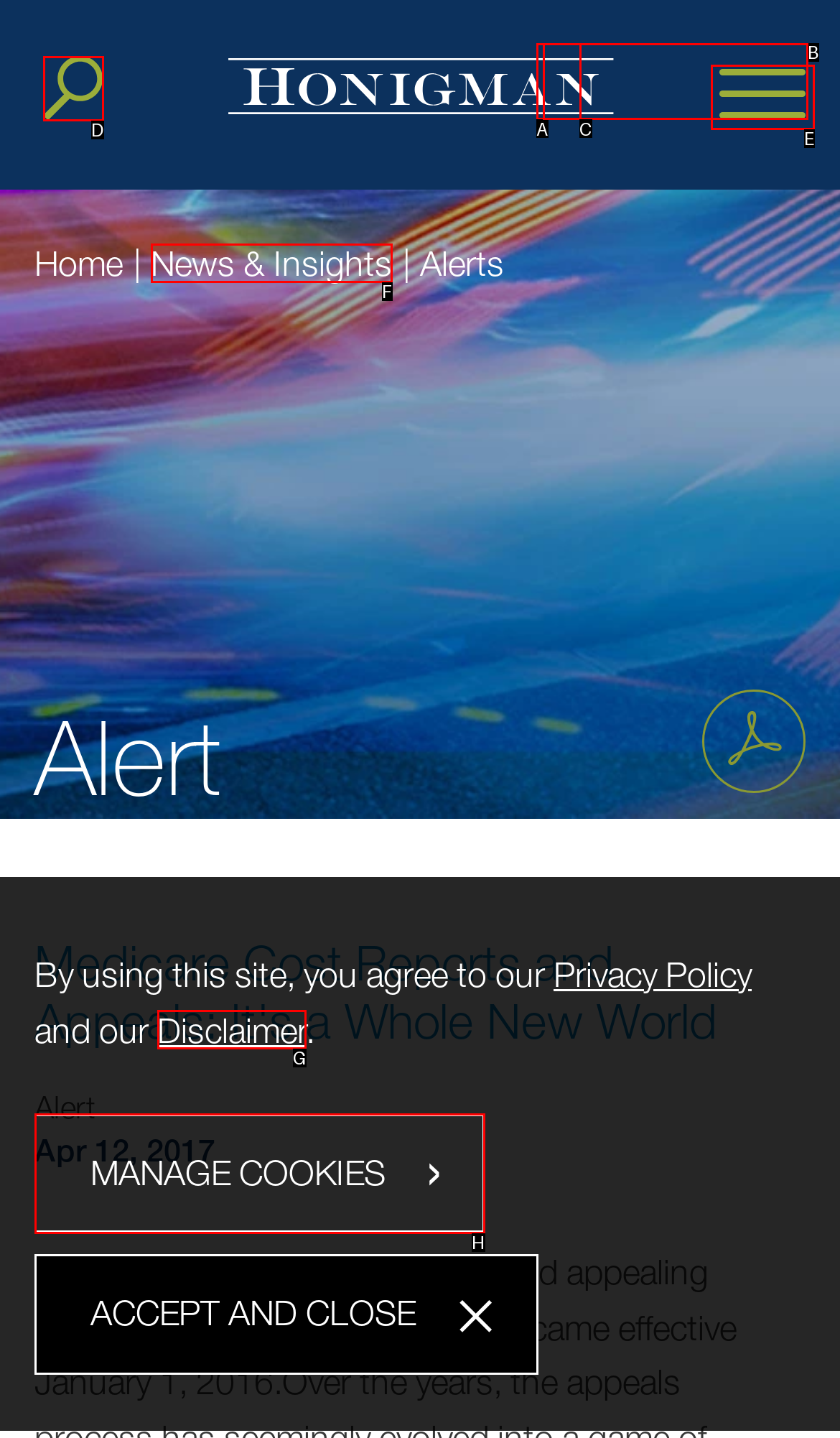Determine which UI element matches this description: Forschungs- Dokumentation
Reply with the appropriate option's letter.

None